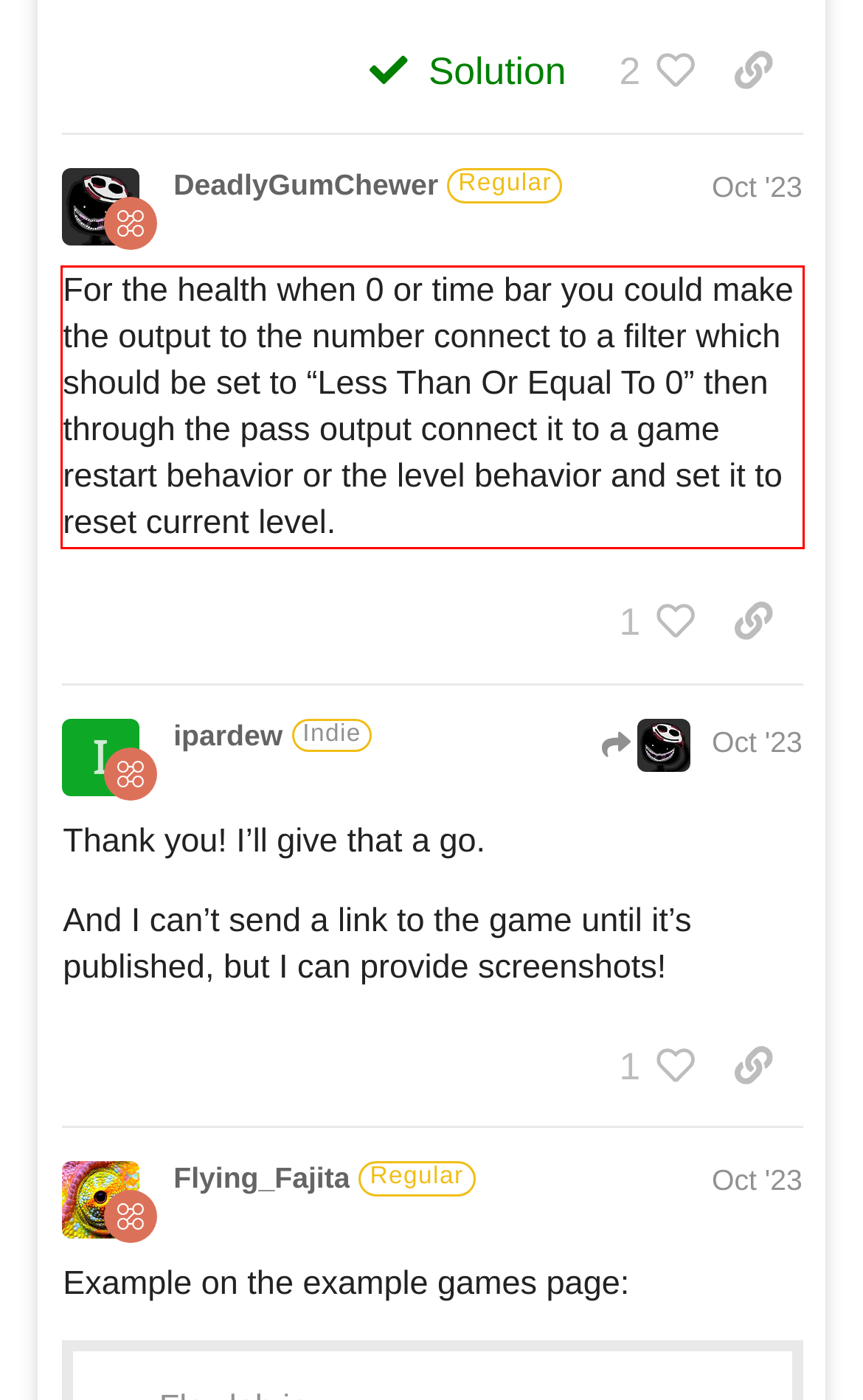You are presented with a screenshot containing a red rectangle. Extract the text found inside this red bounding box.

For the health when 0 or time bar you could make the output to the number connect to a filter which should be set to “Less Than Or Equal To 0” then through the pass output connect it to a game restart behavior or the level behavior and set it to reset current level.